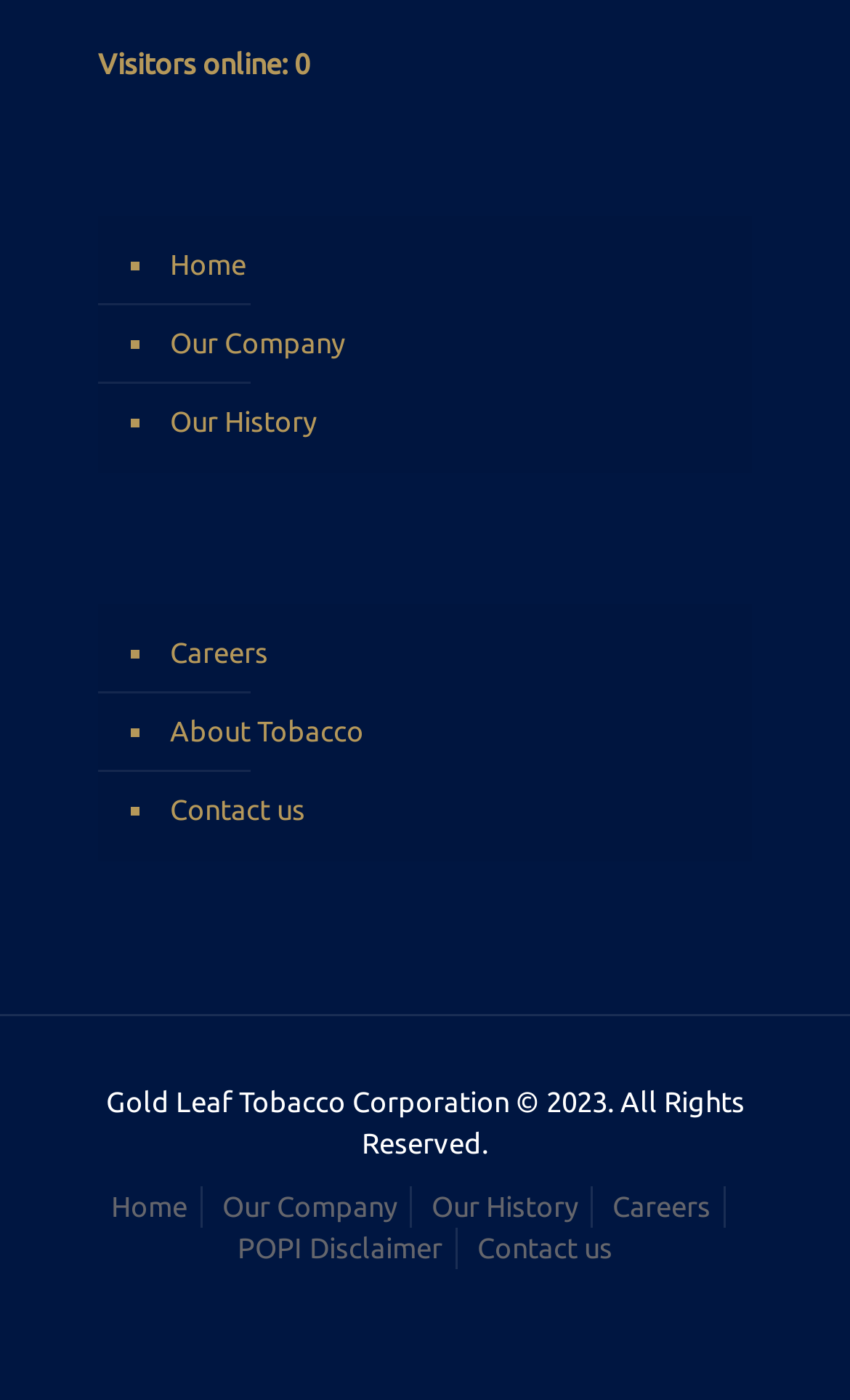How many links are in the top navigation menu?
Using the image, answer in one word or phrase.

4